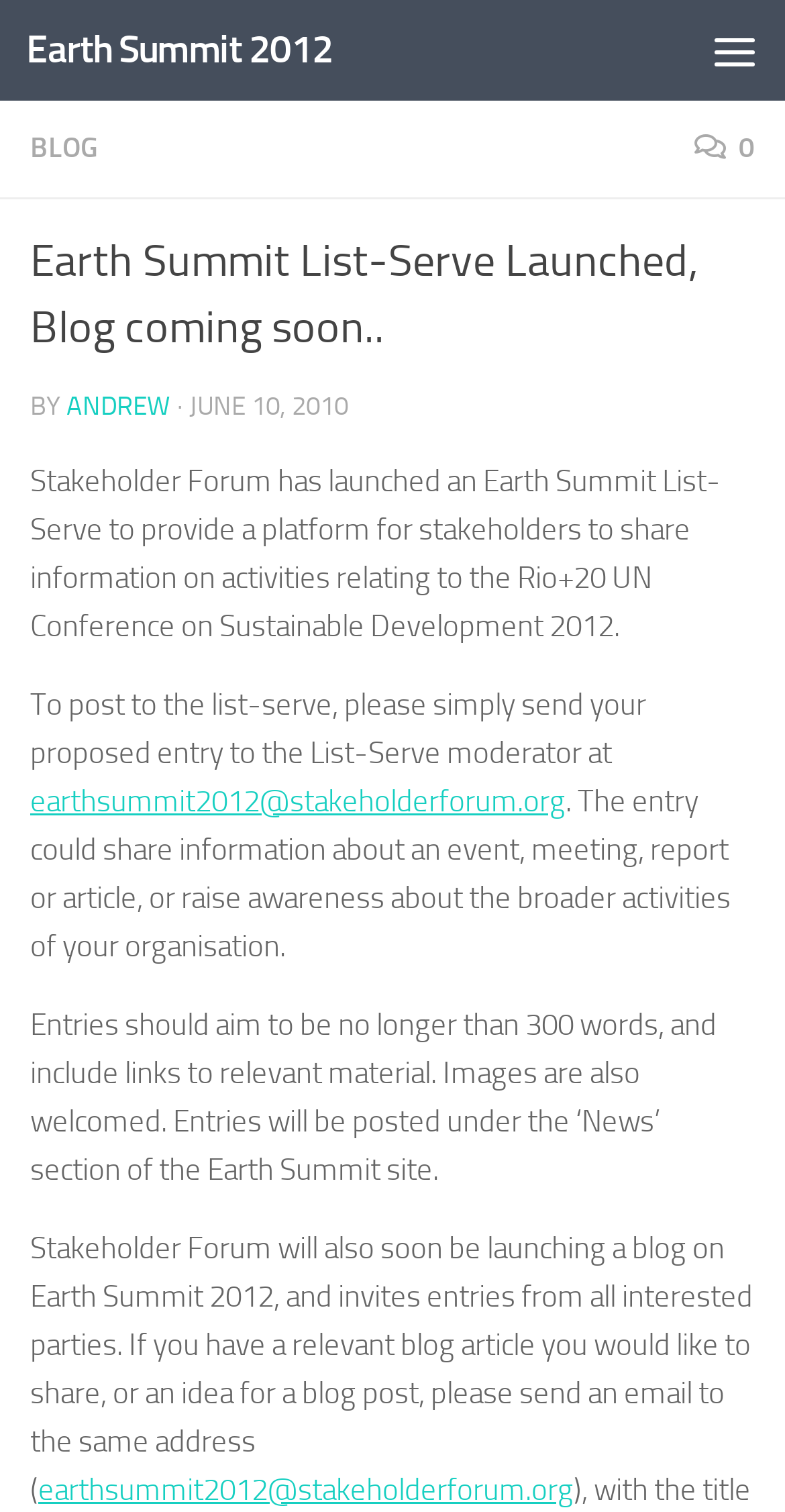Based on the image, please respond to the question with as much detail as possible:
How long should entries be?

I found the answer by reading the text 'Entries should aim to be no longer than 300 words, and include links to relevant material.' which specifies the length of the entries.